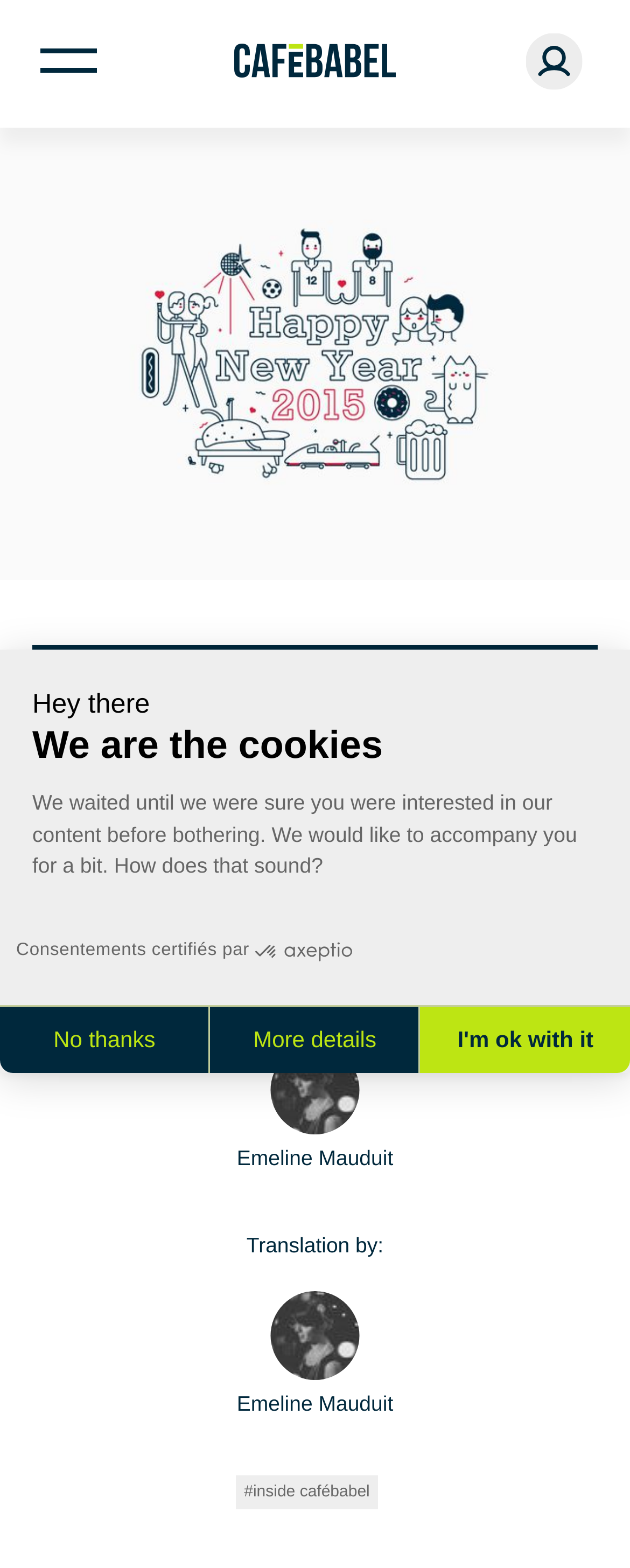What is the name of the website?
Look at the image and provide a detailed response to the question.

I found the answer by looking at the logo link element, which has the text 'logo Cafébabel', and it is likely that the website name is the same as the logo text.